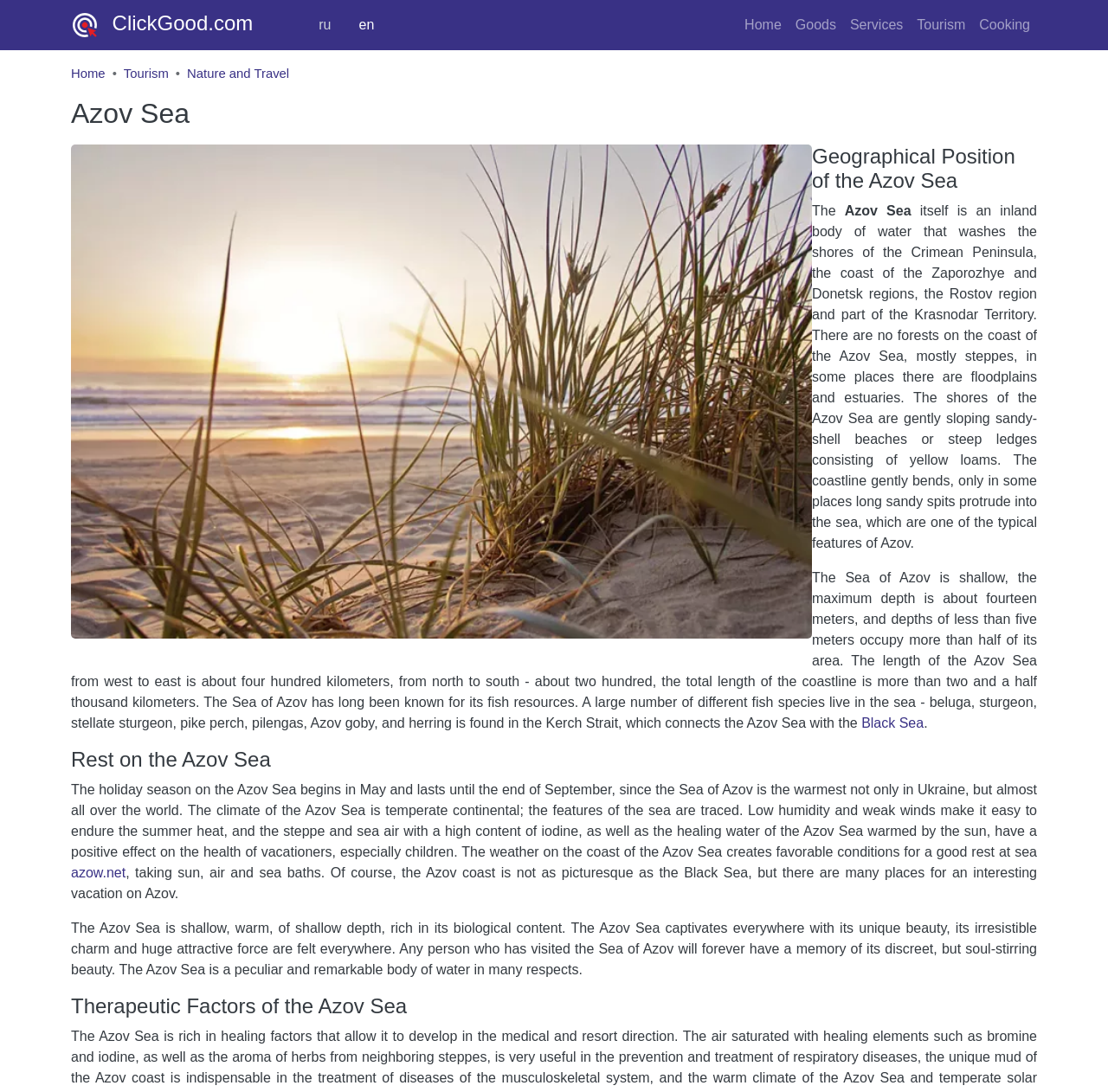Identify the bounding box coordinates for the UI element that matches this description: "Black Sea".

[0.777, 0.656, 0.834, 0.669]